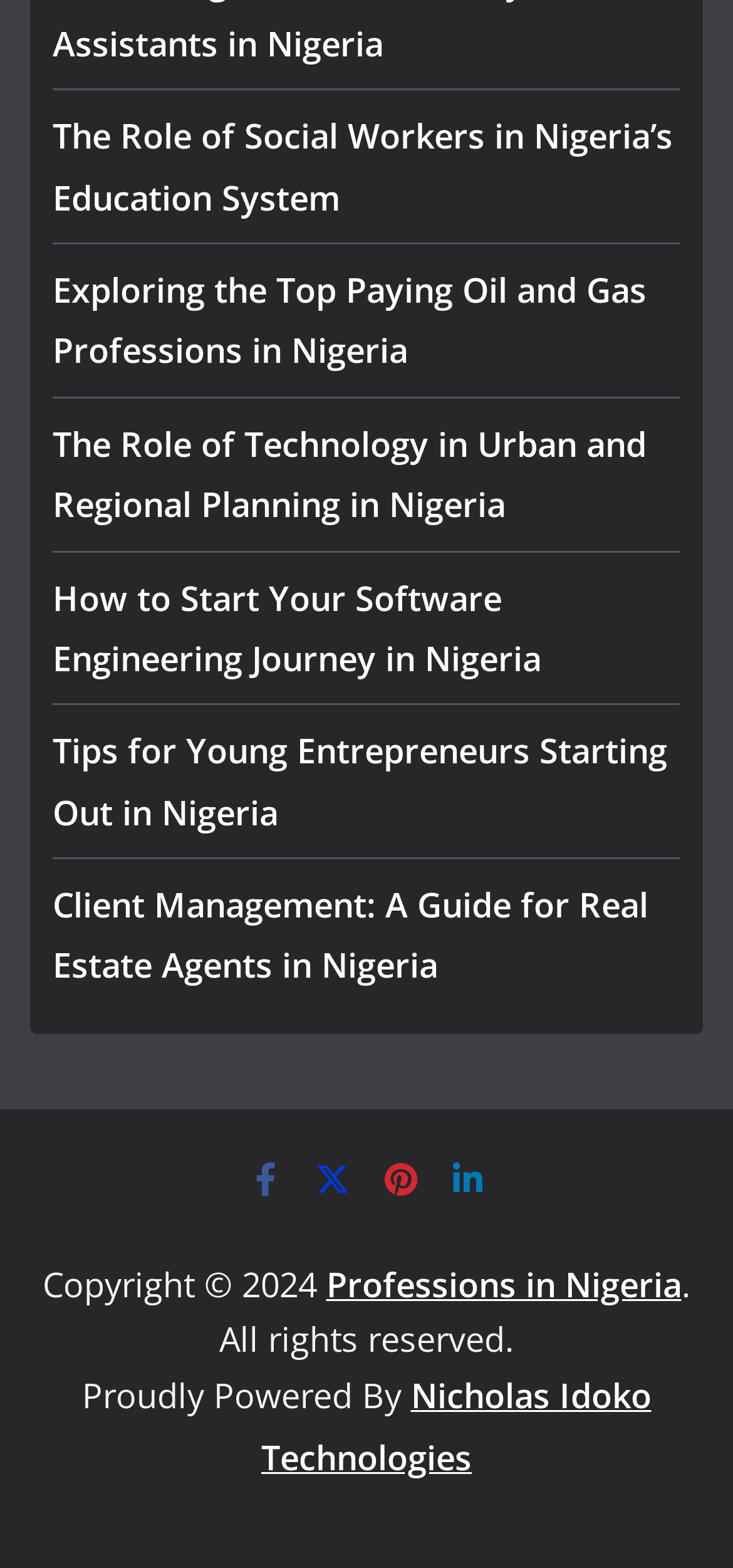What is the name of the company that powered the website?
Based on the image, give a one-word or short phrase answer.

Nicholas Idoko Technologies